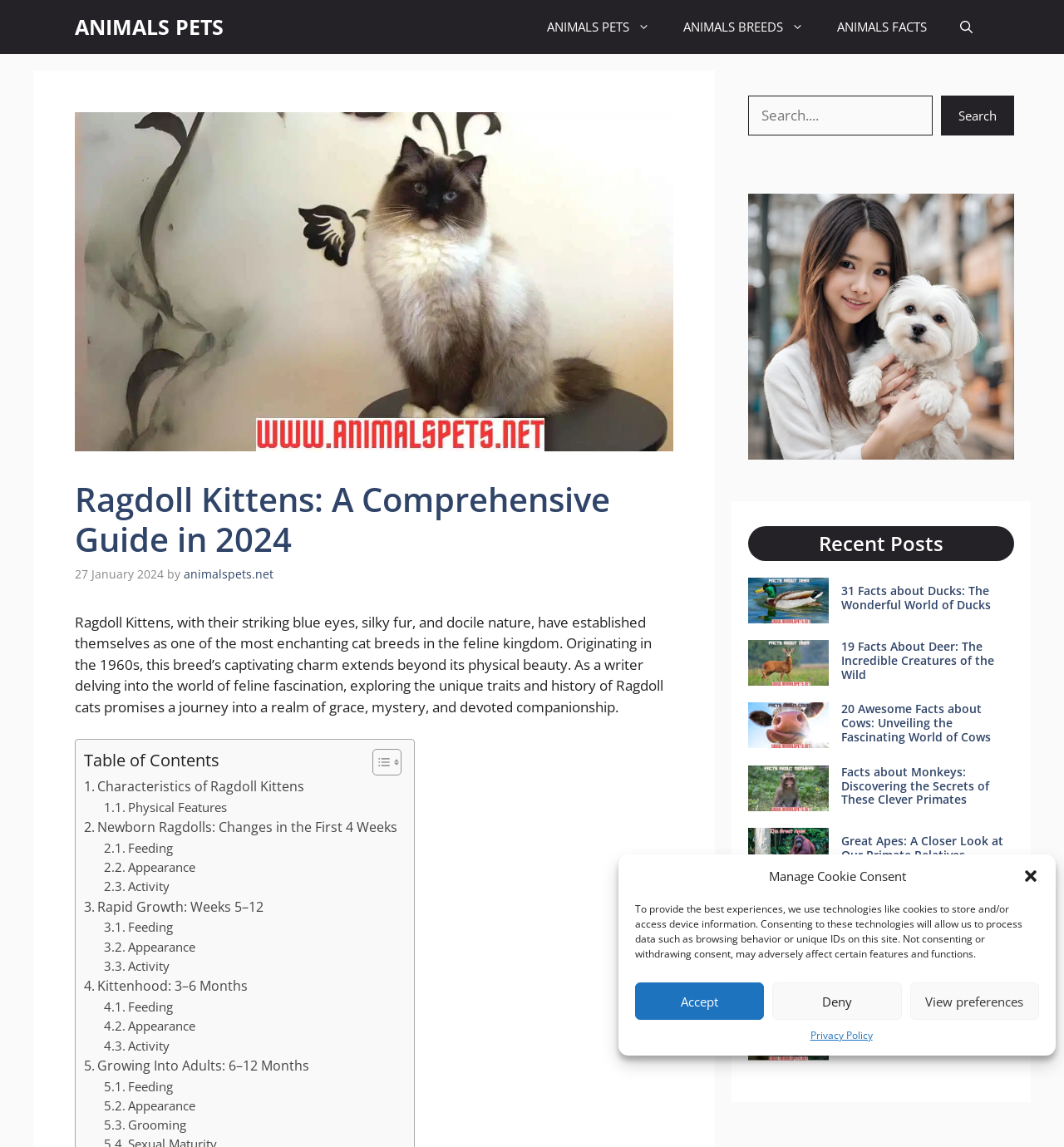Please indicate the bounding box coordinates of the element's region to be clicked to achieve the instruction: "Toggle Table of Content". Provide the coordinates as four float numbers between 0 and 1, i.e., [left, top, right, bottom].

[0.338, 0.652, 0.374, 0.677]